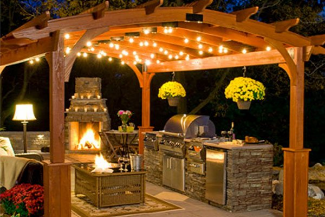Elaborate on all the key elements and details present in the image.

This inviting outdoor space features a beautifully crafted wooden pergola draped in soft, glowing string lights, creating a warm ambiance perfect for gatherings. Below the pergola, a stylish outdoor kitchen is fully equipped with modern appliances, including a sleek grill and ample counter space for meal preparation. A cozy stone fireplace enhances the setting, providing an inviting focal point. The arrangement includes tasteful landscaping elements, with vibrant yellow flowers hanging in decorative planters, adding a pop of color. This serene outdoor area is ideal for enjoying an evening with family and friends, blending functionality with charming aesthetics.